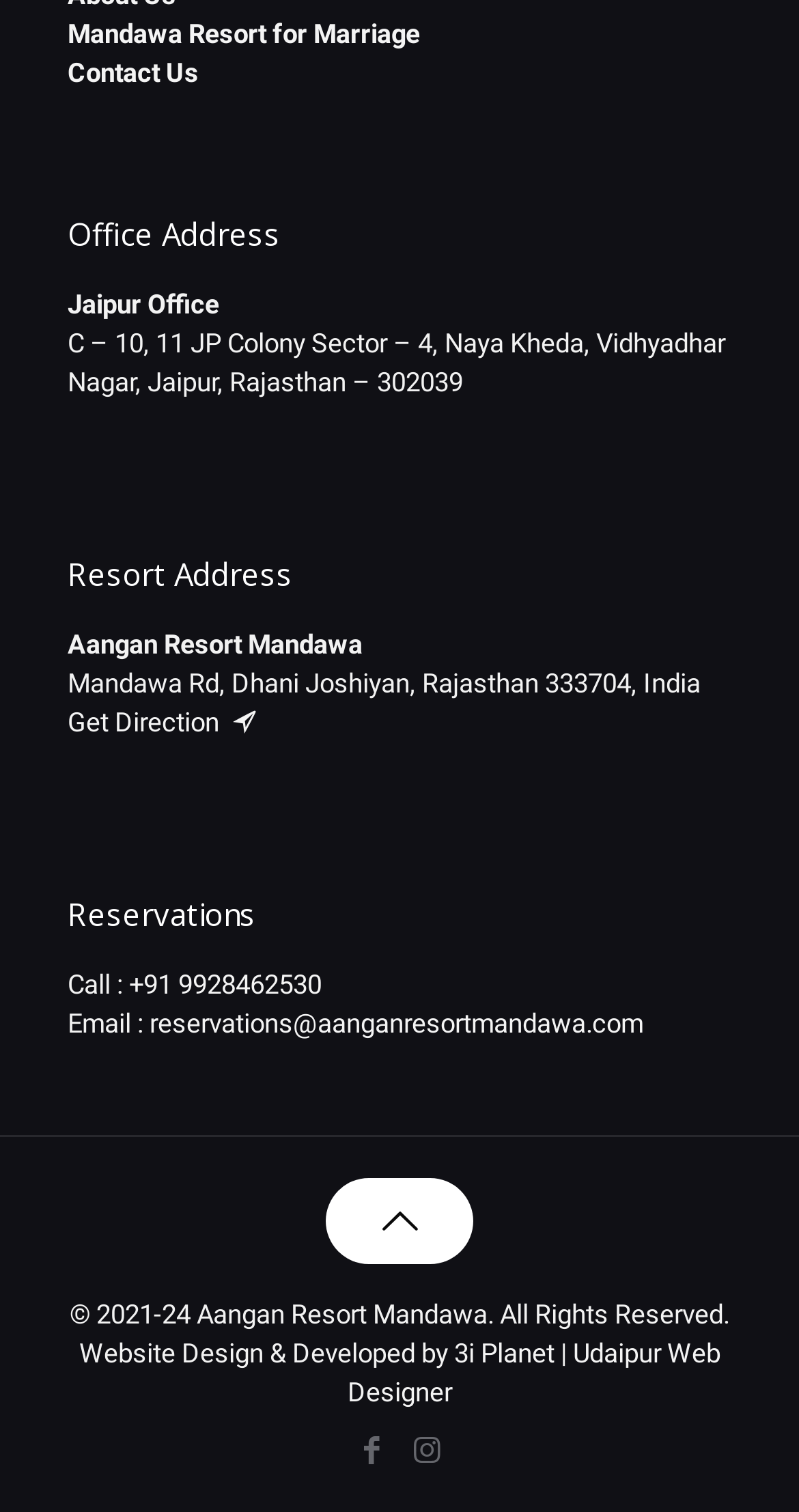Extract the bounding box coordinates of the UI element described: "Mandawa Resort for Marriage". Provide the coordinates in the format [left, top, right, bottom] with values ranging from 0 to 1.

[0.085, 0.012, 0.526, 0.032]